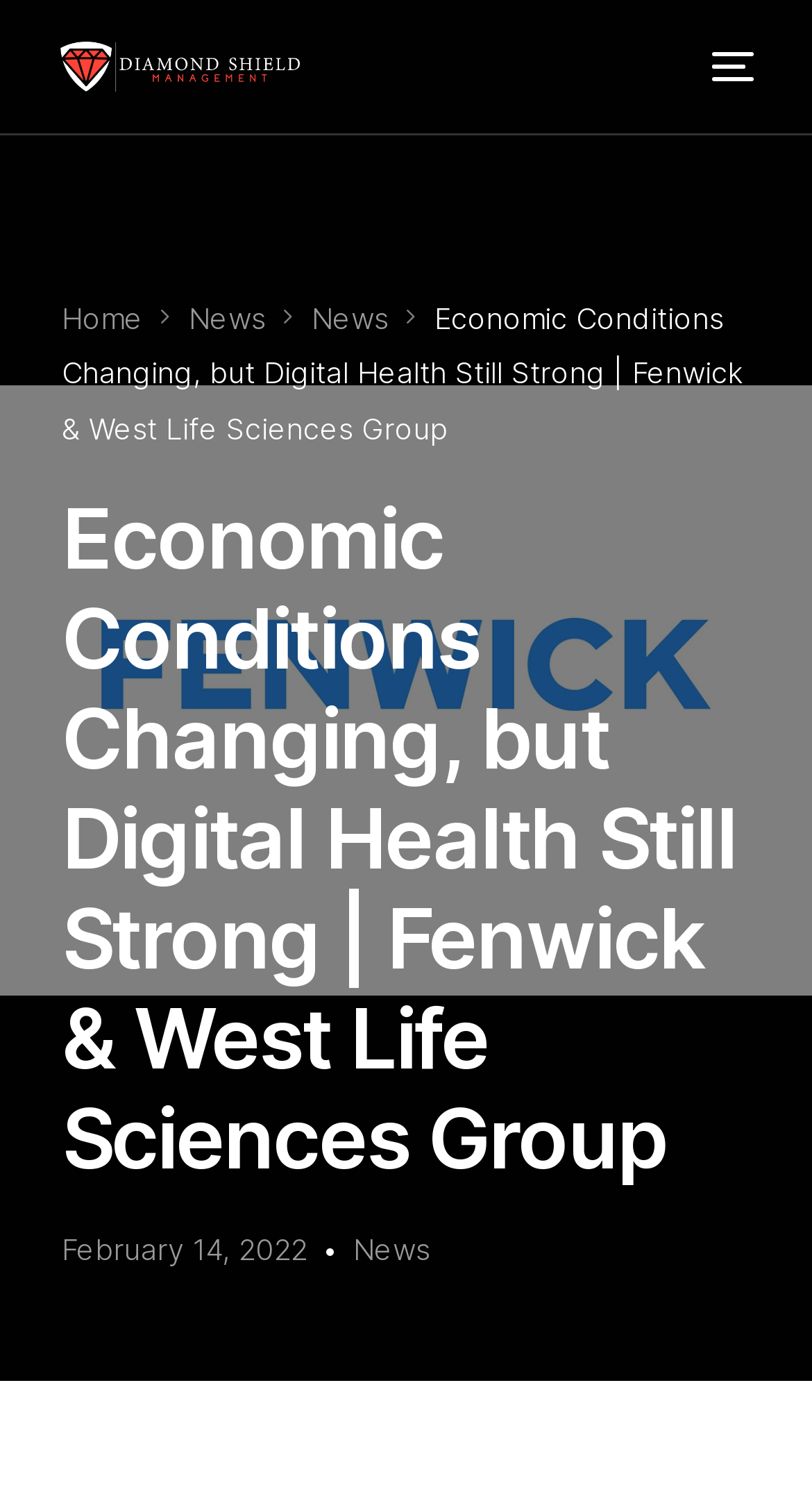Respond to the question below with a single word or phrase: How many images are present on the webpage?

3